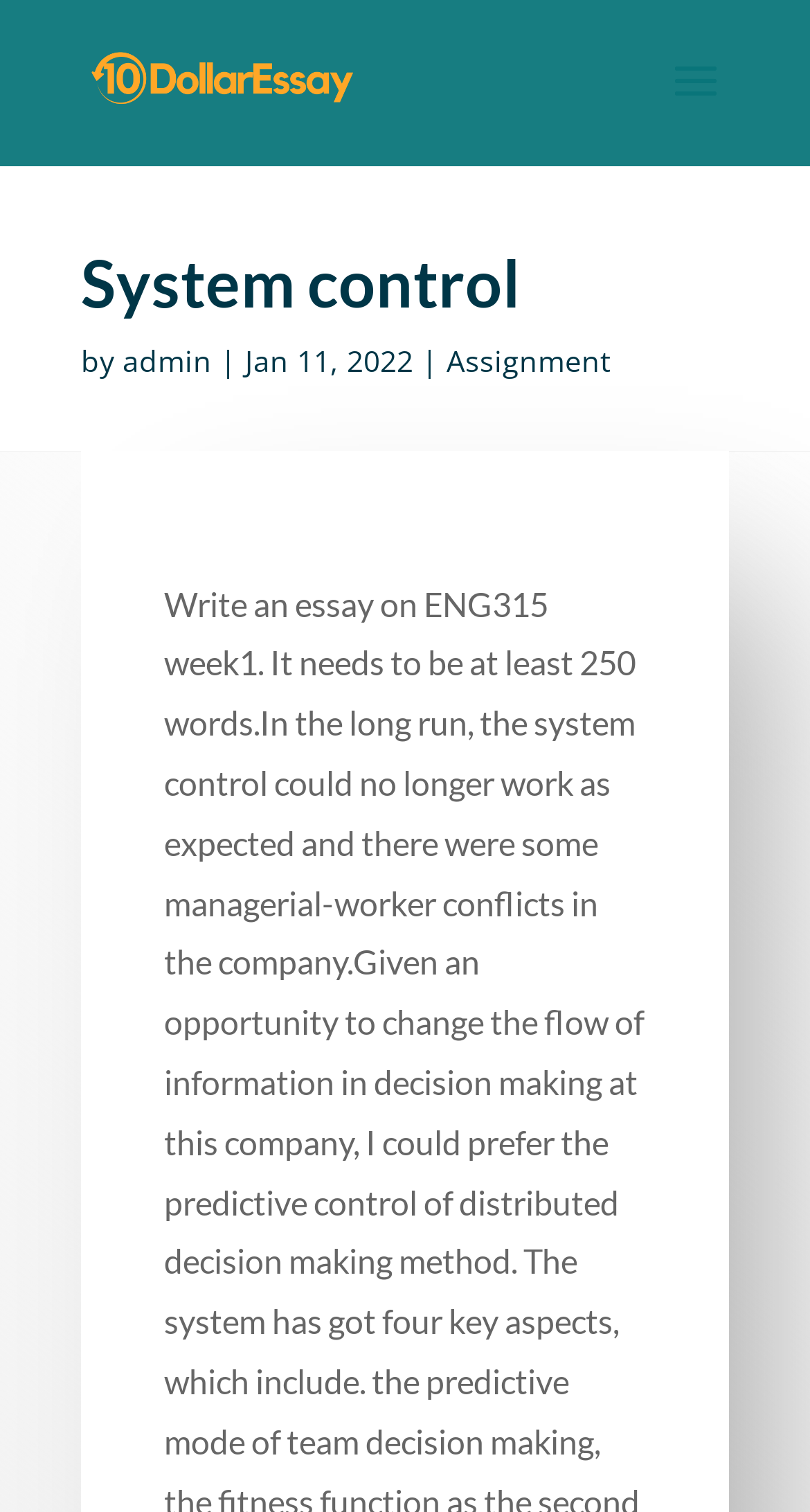Please look at the image and answer the question with a detailed explanation: What is the main topic of the website?

The main topic of the website can be inferred from the link 'The cheapest Essay Writing Service', which suggests that the website is primarily about essay writing services.